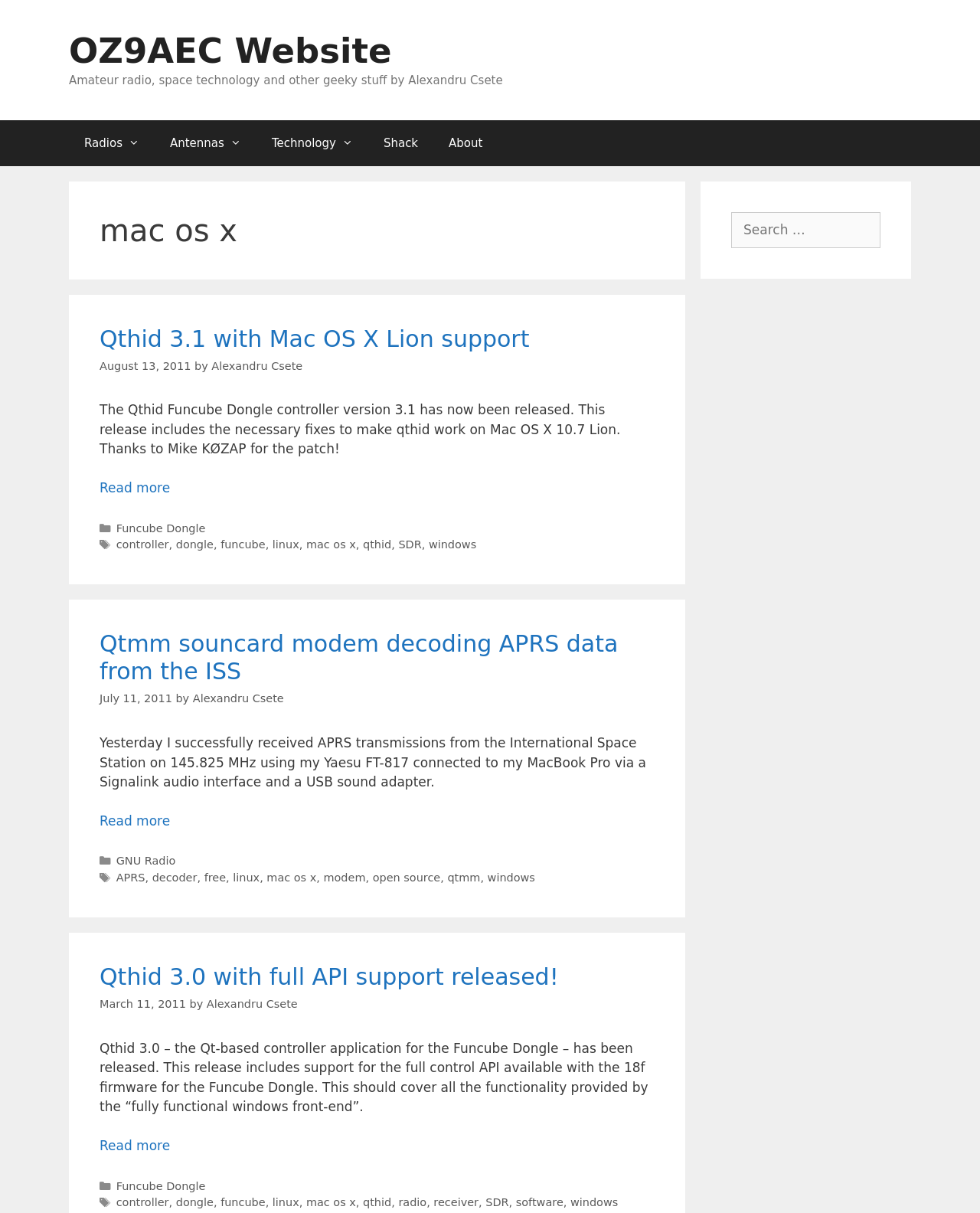Create a detailed narrative describing the layout and content of the webpage.

The webpage is an archive of blog posts related to Mac OS X, amateur radio, space technology, and other geeky stuff. At the top, there is a banner with the site's title "OZ9AEC Website" and a tagline "Amateur radio, space technology and other geeky stuff by Alexandru Csete". Below the banner, there is a primary navigation menu with links to "Radios", "Antennas", "Technology", "Shack", and "About".

The main content area is divided into three sections, each containing a blog post. The first post is titled "Qthid 3.1 with Mac OS X Lion support" and has a publication date of August 13, 2011. The post discusses the release of Qthid 3.1, which includes fixes to make it work on Mac OS X 10.7 Lion. There is a "Read more" link at the bottom of the post.

The second post is titled "Qtmm souncard modem decoding APRS data from the ISS" and has a publication date of July 11, 2011. The post describes the author's experience receiving APRS transmissions from the International Space Station using a Yaesu FT-817 connected to a MacBook Pro. There is a "Read more" link at the bottom of the post.

The third post is titled "Qthid 3.0 with full API support released!" and has a publication date of March 11, 2011. The post announces the release of Qthid 3.0, which includes support for the full control API available with the 18f firmware for the Funcube Dongle. There is a "Read more" link at the bottom of the post.

Each post has a footer section with categories and tags. The categories and tags are links that allow users to filter posts by topic.